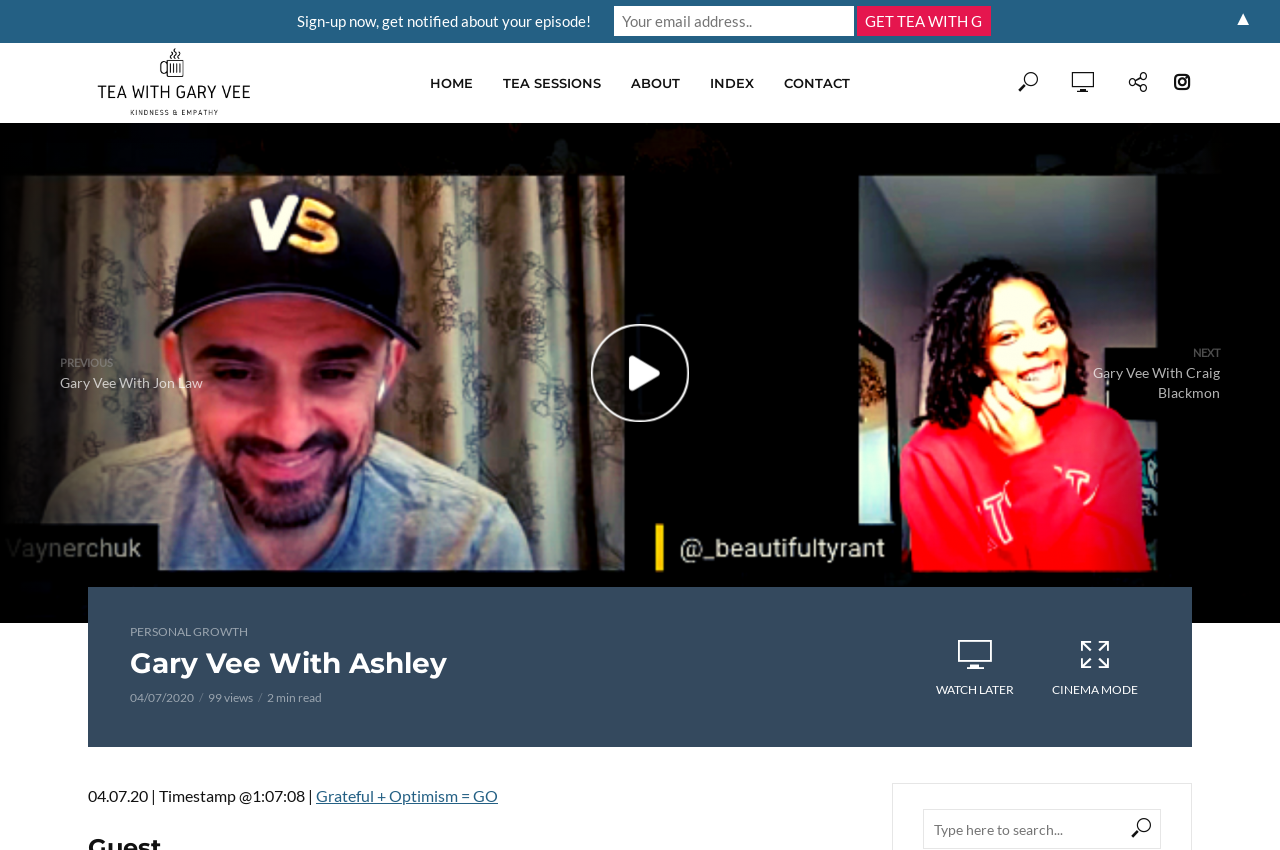What is the date of the current video?
Please give a detailed and thorough answer to the question, covering all relevant points.

The webpage displays the date of the current video, which is April 7, 2020, as shown in the StaticText element with the text '04/07/2020'.